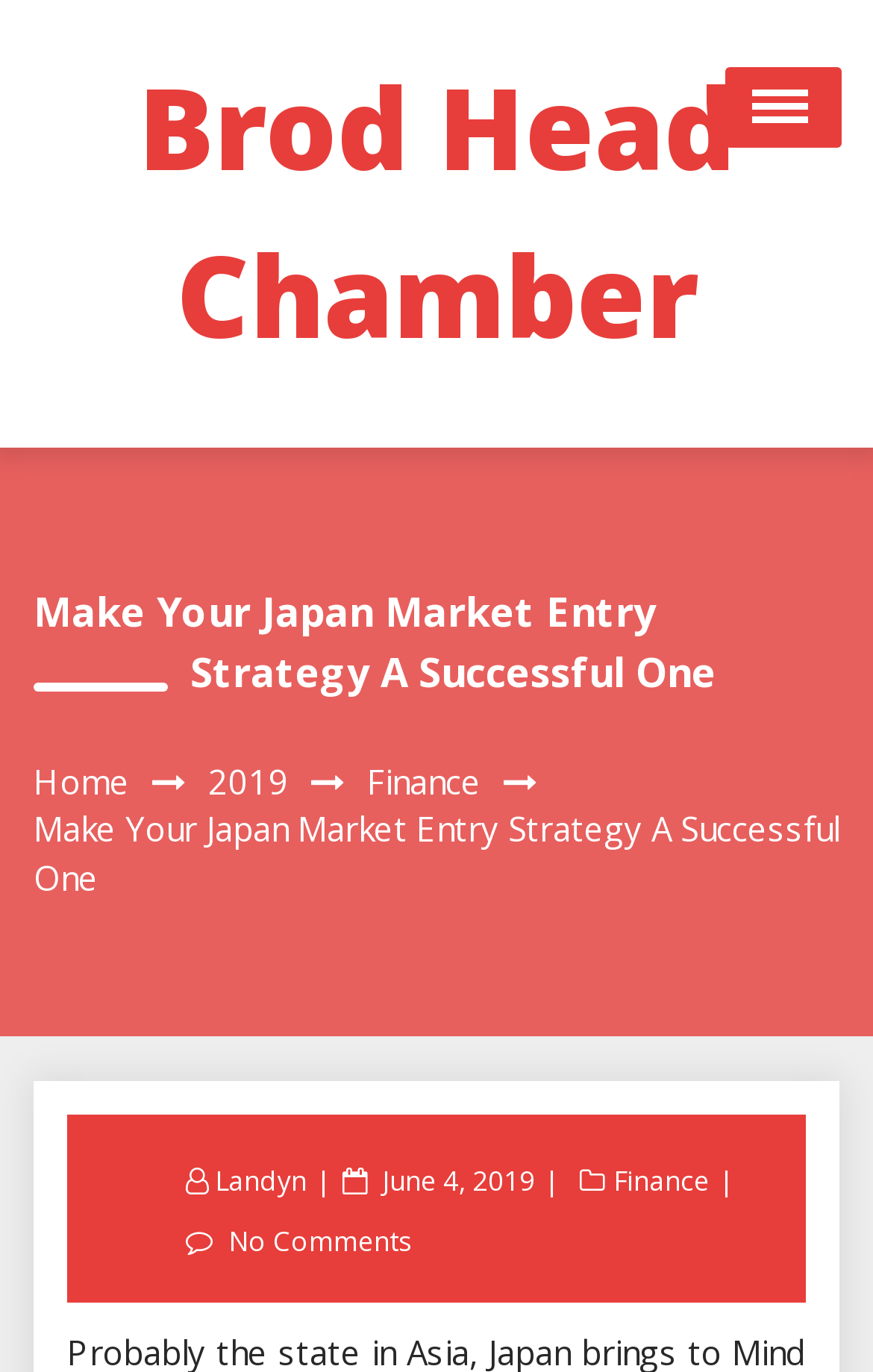Please provide the main heading of the webpage content.

Brod Head Chamber